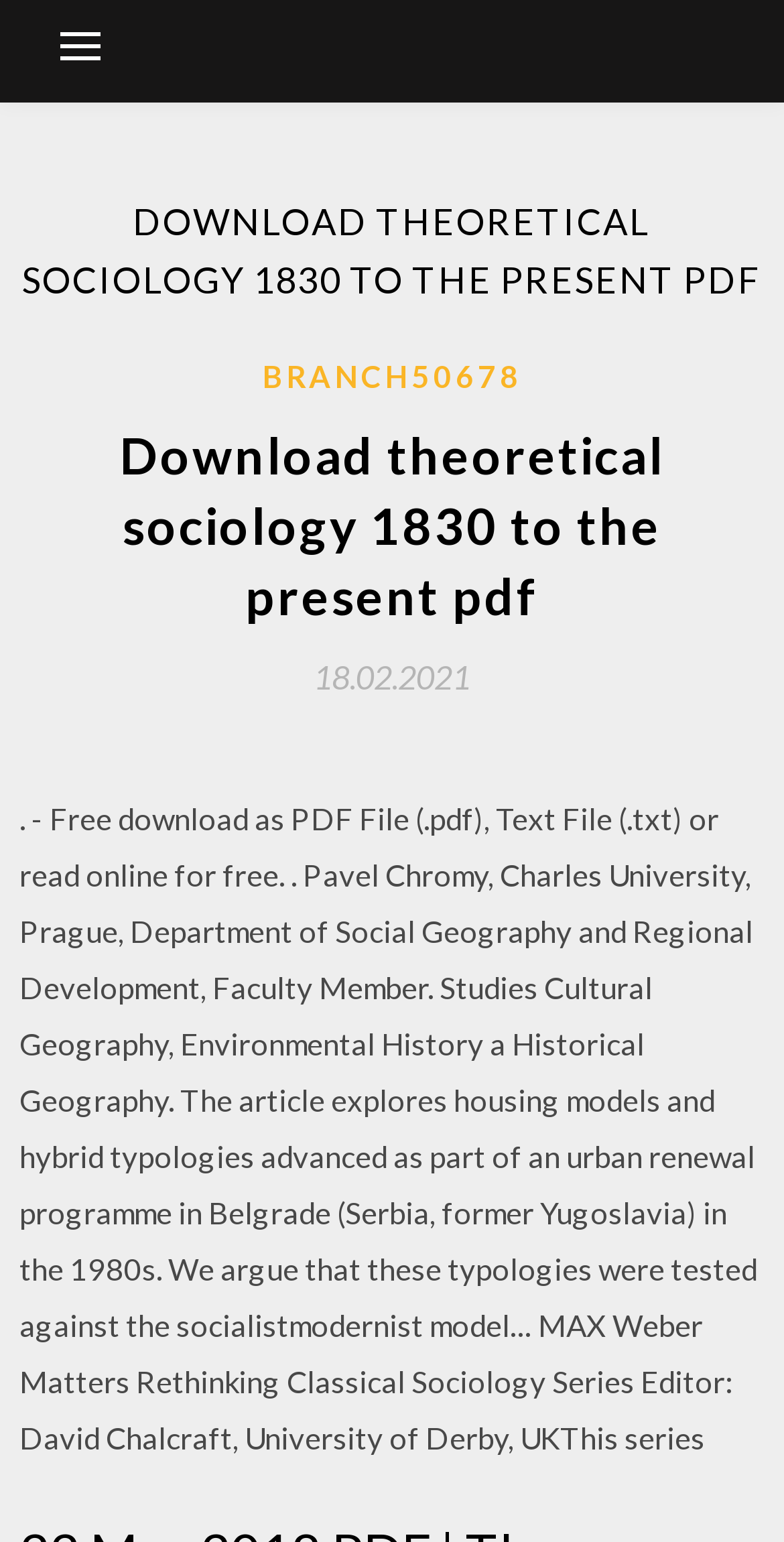What is the name of the university mentioned?
Please craft a detailed and exhaustive response to the question.

The answer can be found in the StaticText element which mentions 'Pavel Chromy, Charles University, Prague, Department of Social Geography and Regional Development, Faculty Member.'